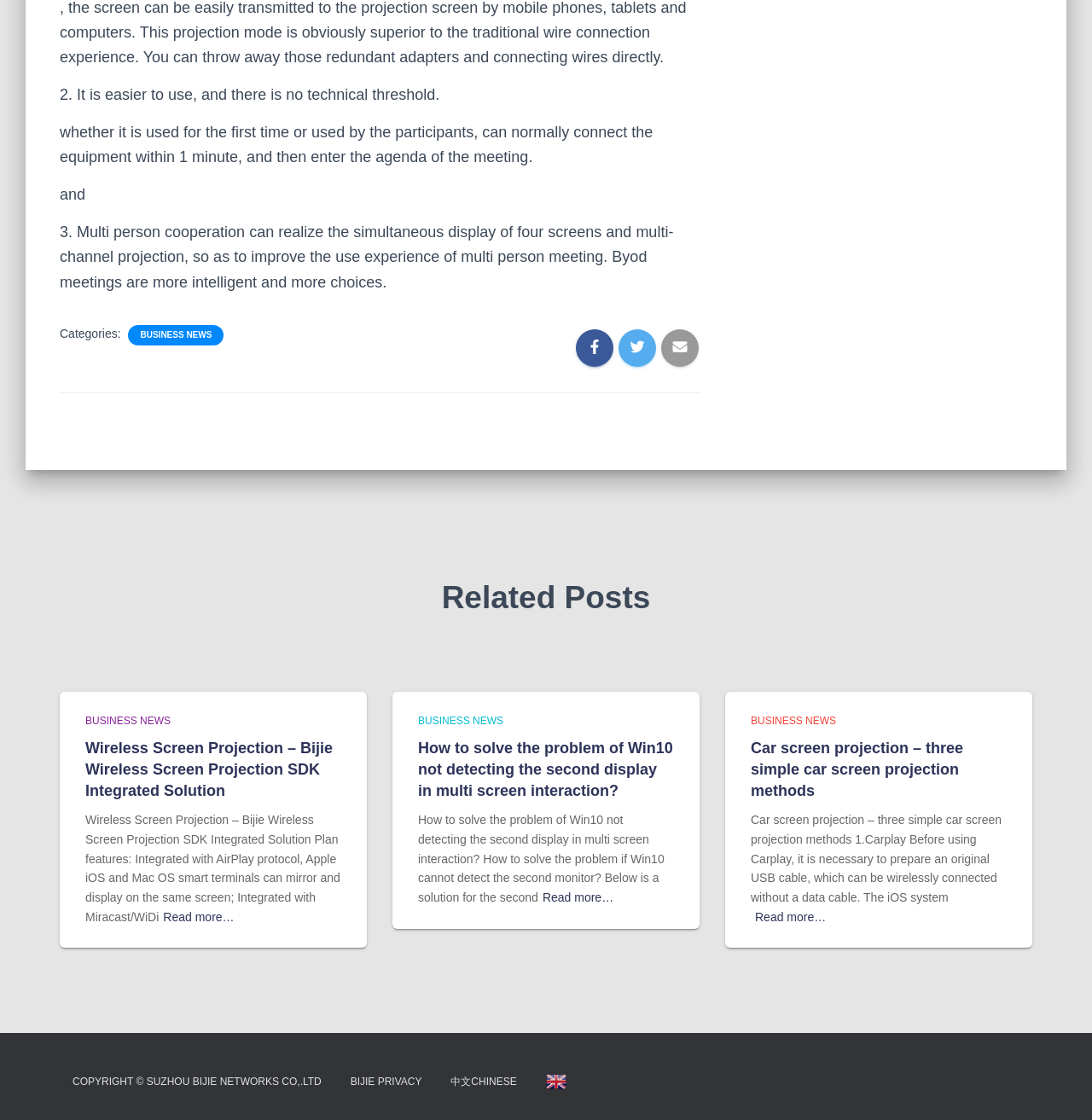Answer the question in one word or a short phrase:
What is the purpose of Carplay?

Wireless connection